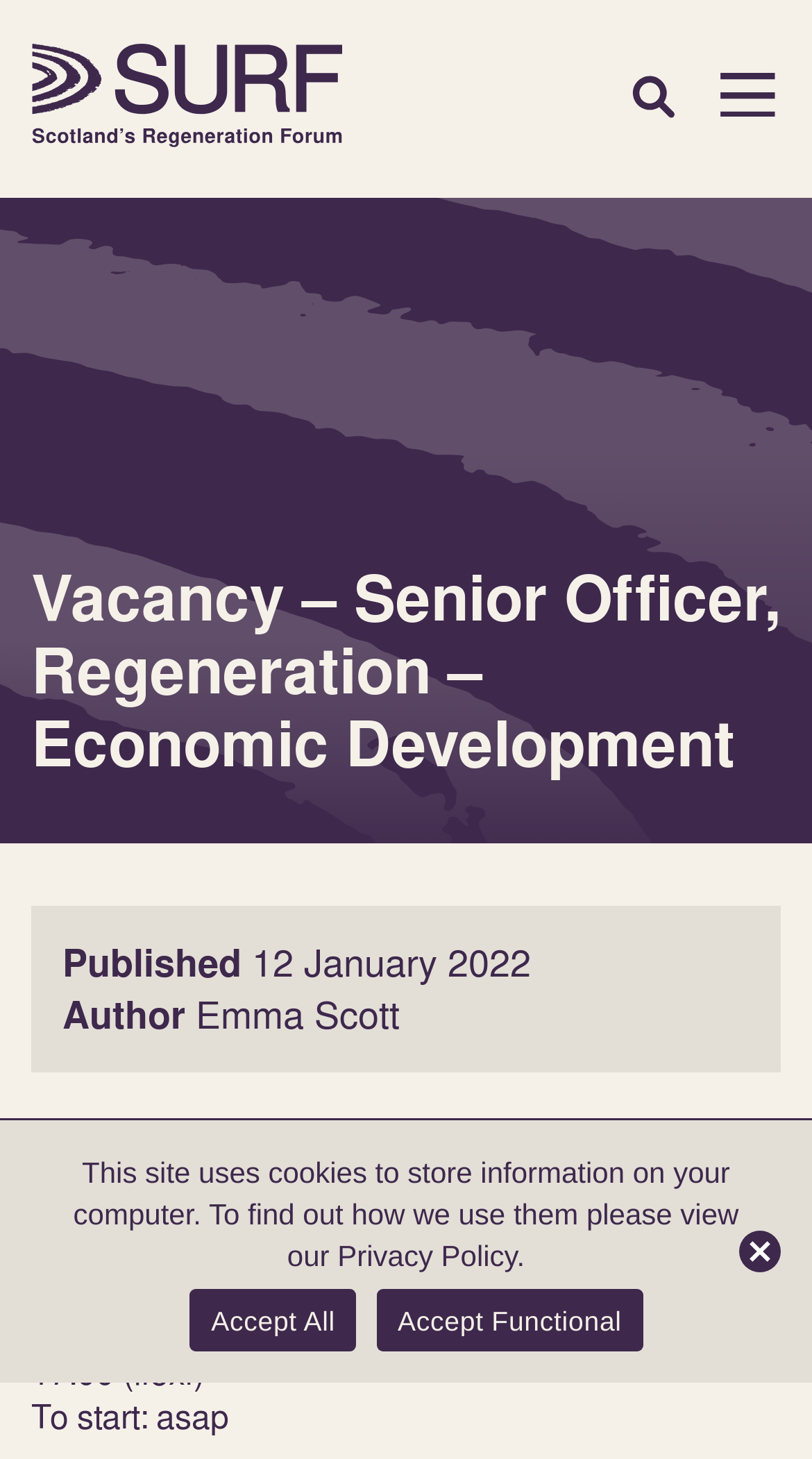Determine the bounding box coordinates in the format (top-left x, top-left y, bottom-right x, bottom-right y). Ensure all values are floating point numbers between 0 and 1. Identify the bounding box of the UI element described by: Accept All

[0.234, 0.883, 0.438, 0.926]